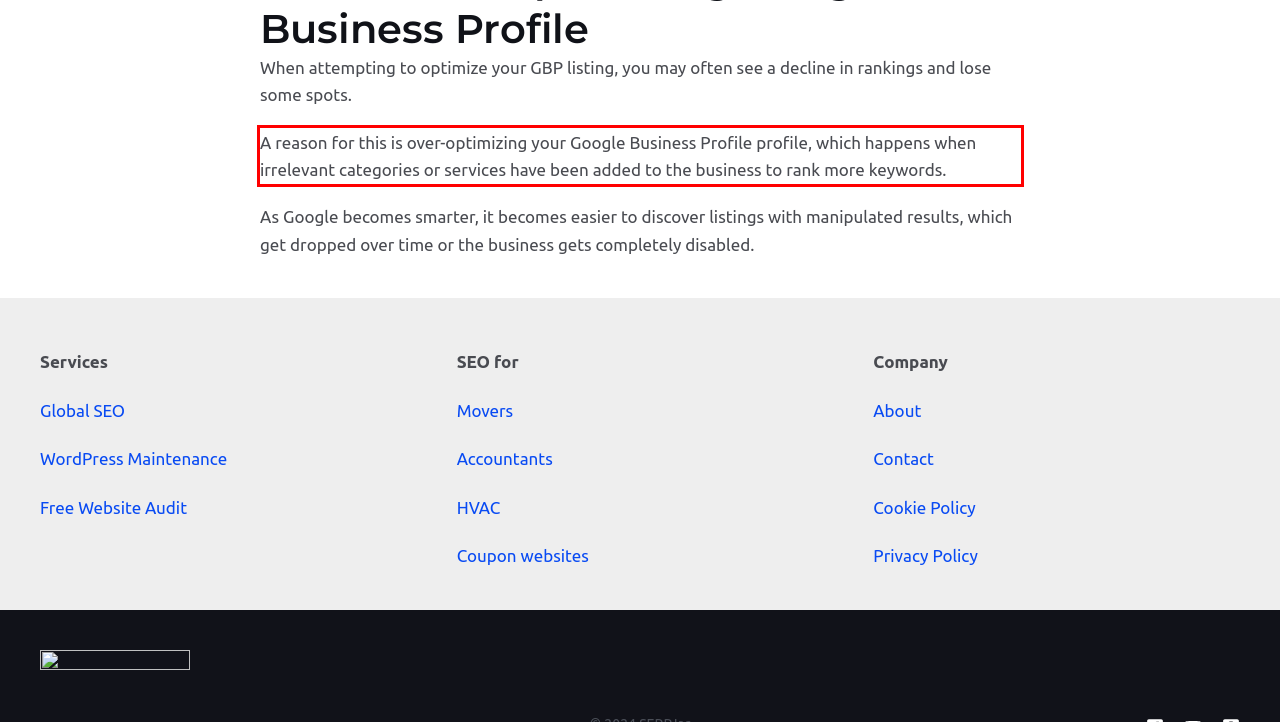Examine the webpage screenshot and use OCR to recognize and output the text within the red bounding box.

A reason for this is over-optimizing your Google Business Profile profile, which happens when irrelevant categories or services have been added to the business to rank more keywords.